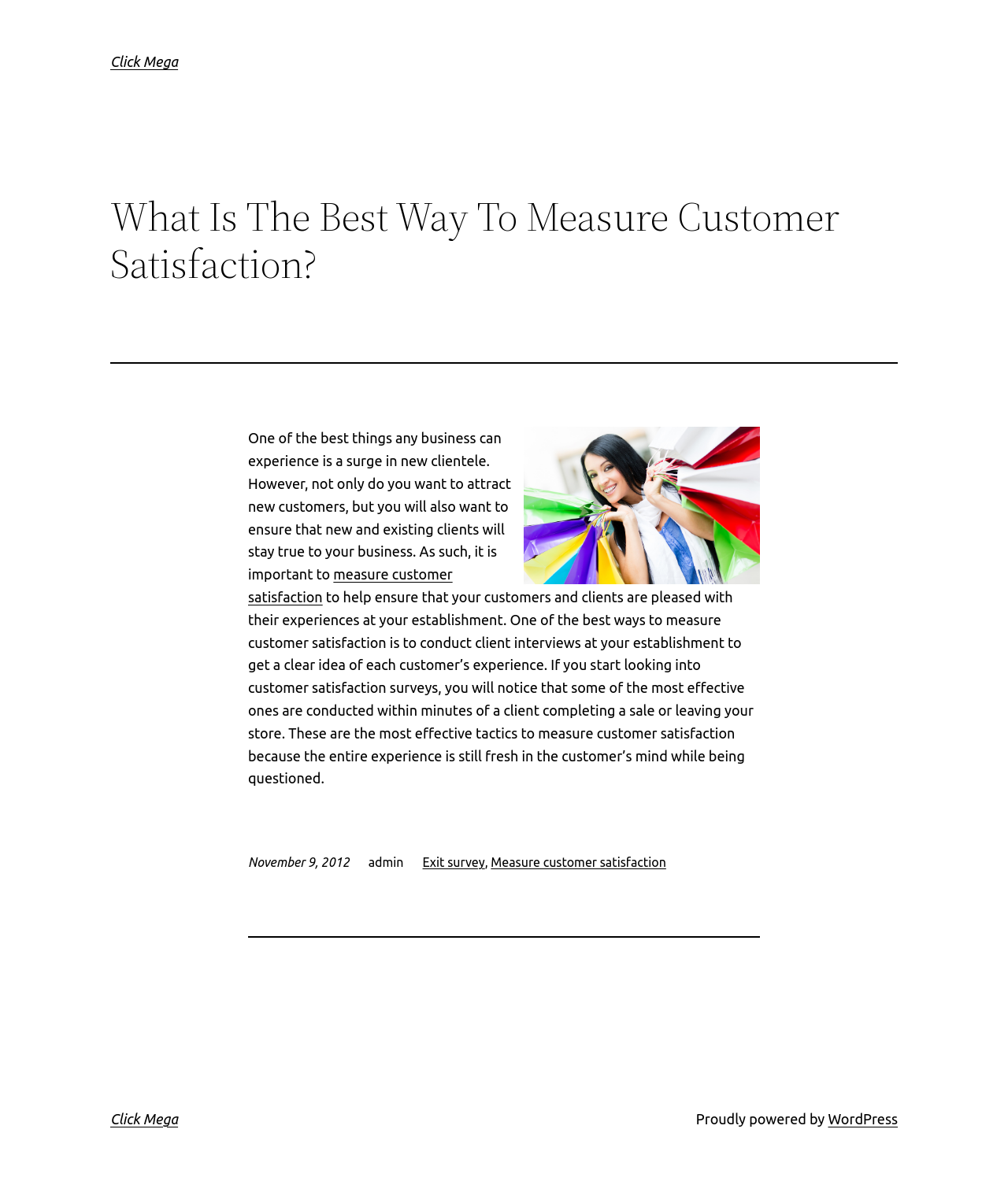From the webpage screenshot, identify the region described by measure customer satisfaction. Provide the bounding box coordinates as (top-left x, top-left y, bottom-right x, bottom-right y), with each value being a floating point number between 0 and 1.

[0.246, 0.479, 0.449, 0.512]